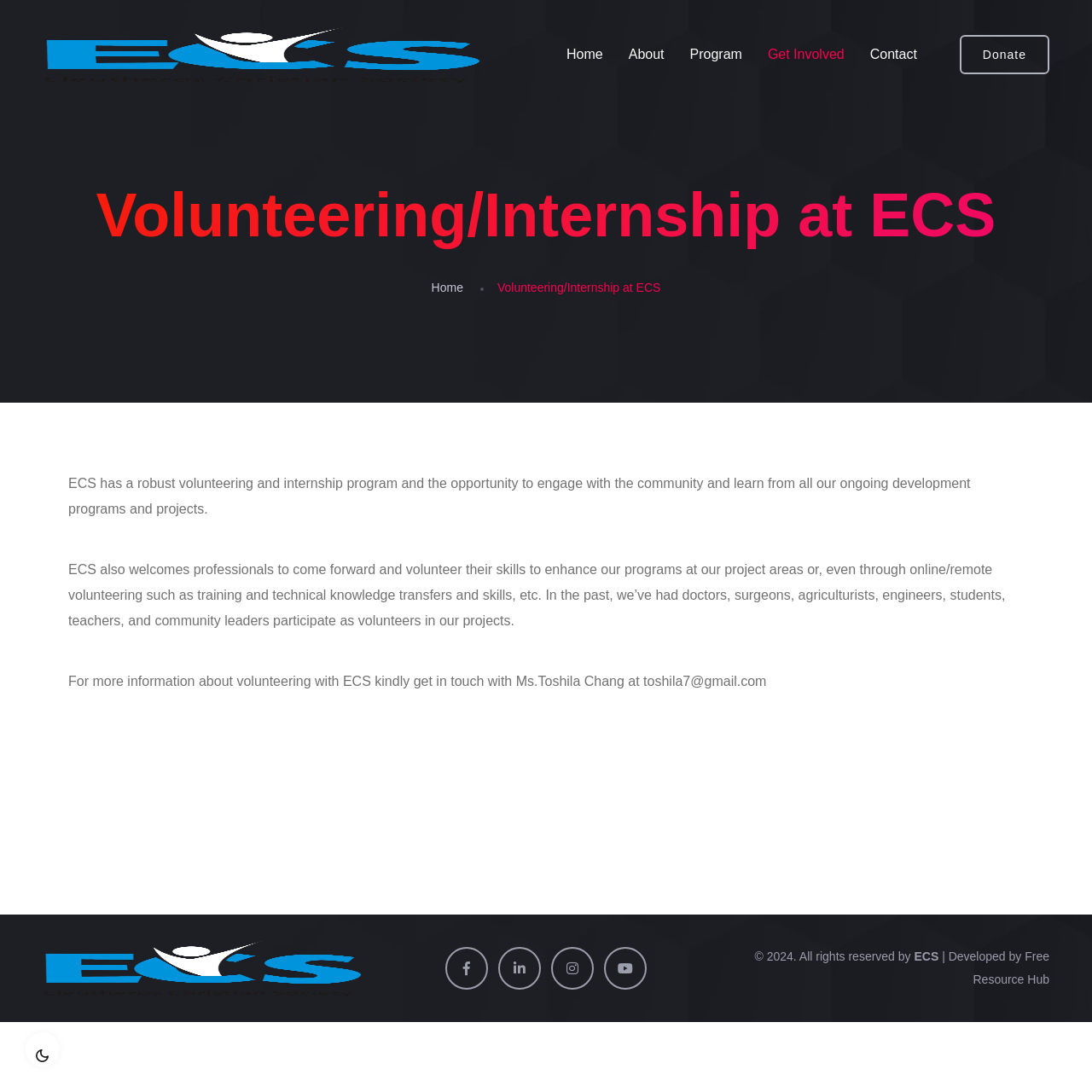Please identify the bounding box coordinates of the element's region that should be clicked to execute the following instruction: "Click the Home link". The bounding box coordinates must be four float numbers between 0 and 1, i.e., [left, top, right, bottom].

[0.519, 0.023, 0.552, 0.077]